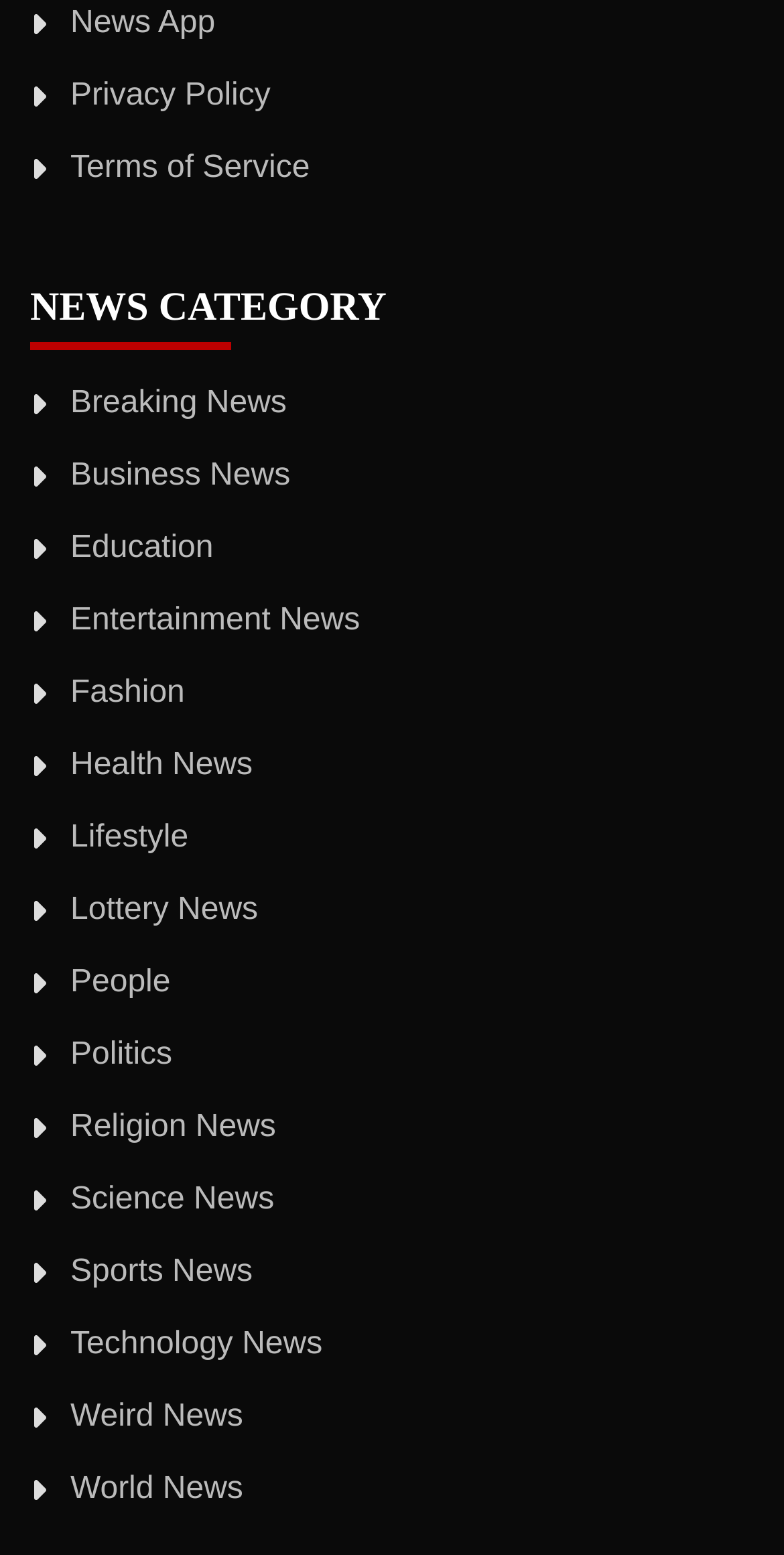Determine the coordinates of the bounding box that should be clicked to complete the instruction: "Check out World News". The coordinates should be represented by four float numbers between 0 and 1: [left, top, right, bottom].

[0.09, 0.946, 0.31, 0.968]